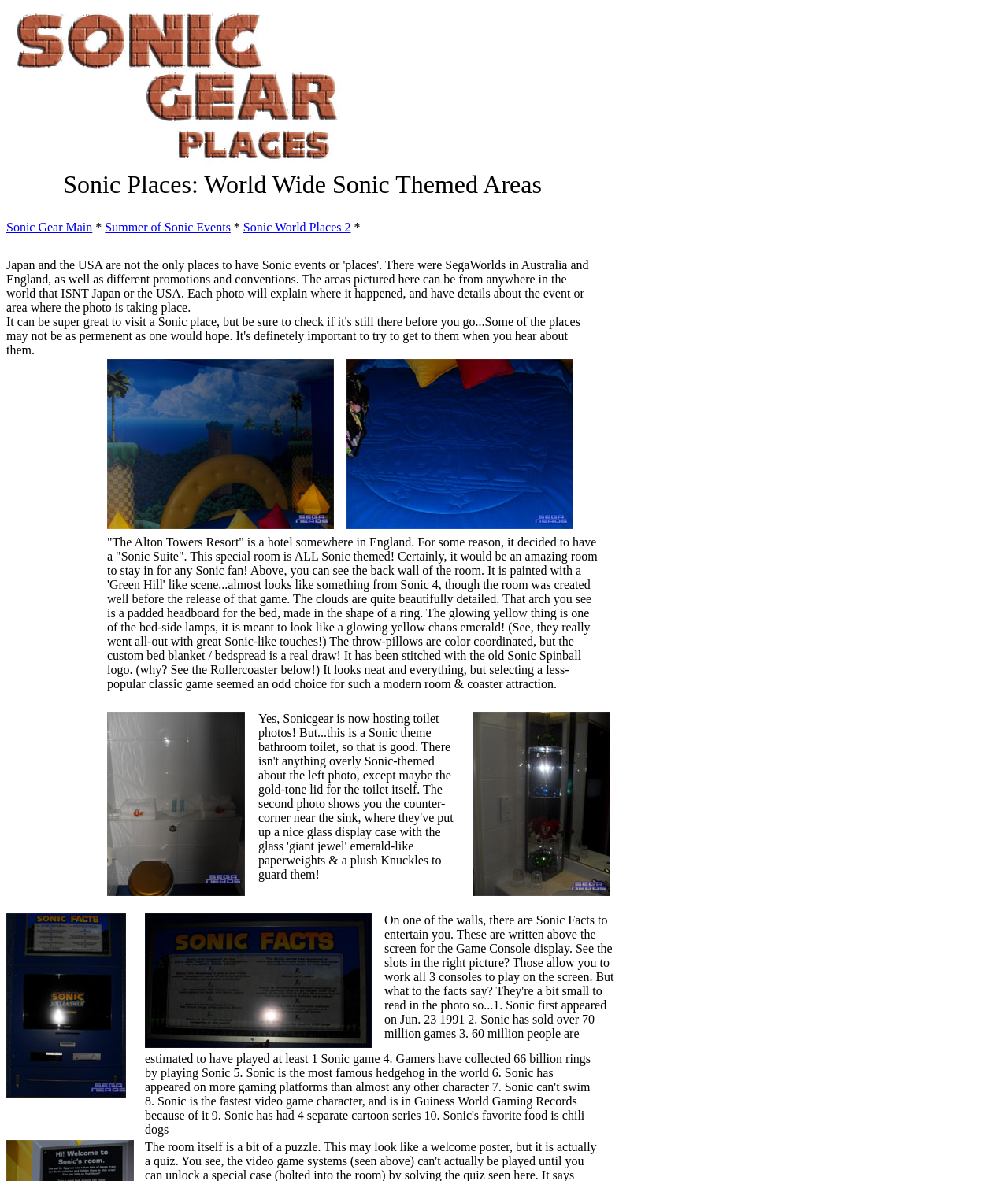Refer to the image and answer the question with as much detail as possible: What is the theme of the hotel room?

The theme of the hotel room is Sonic, as evident from the Sonic-themed decorations, bedspread, and wallpaper in the room.